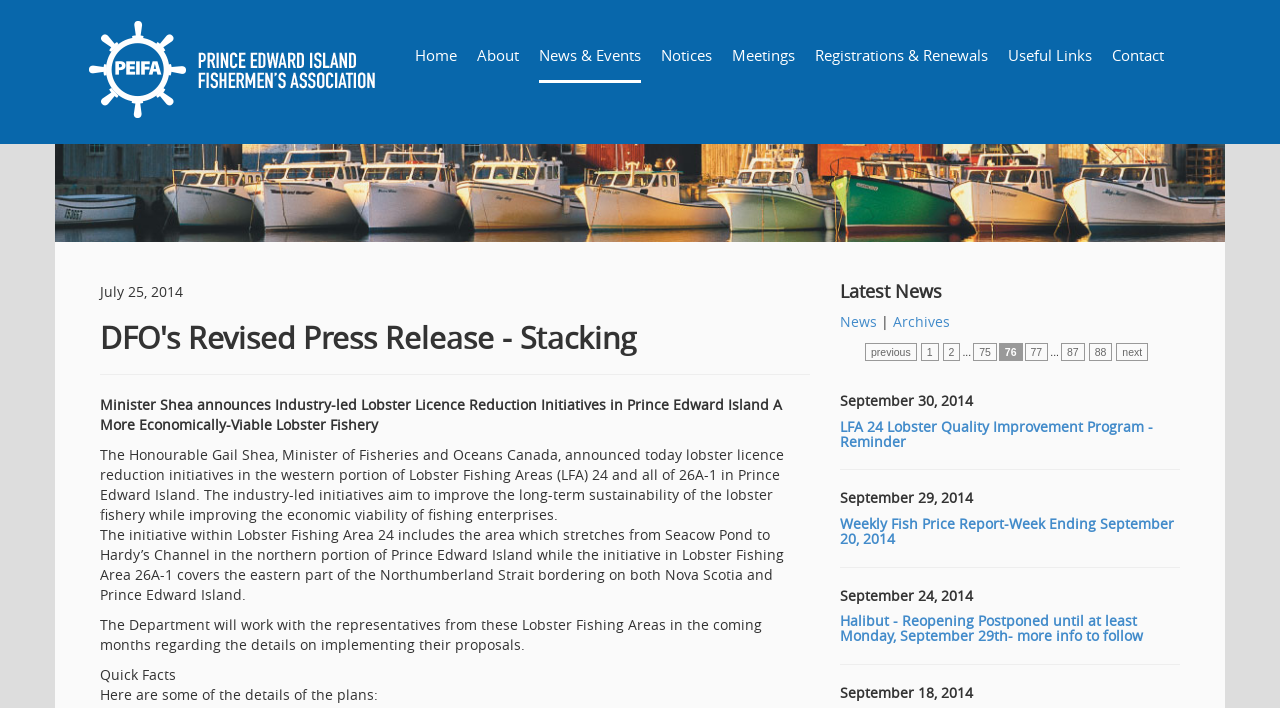Give a succinct answer to this question in a single word or phrase: 
How many links are in the top navigation bar?

9